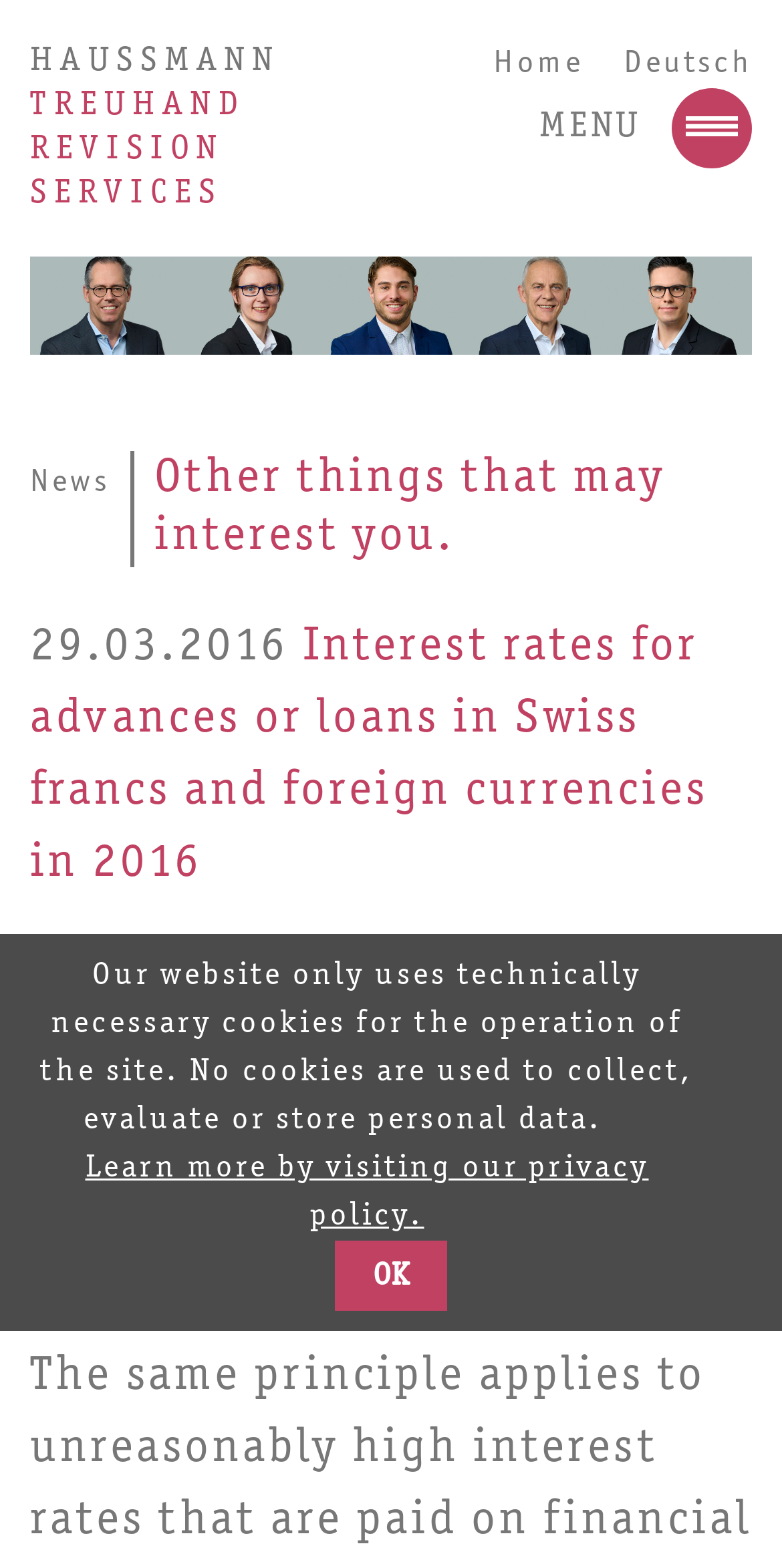What is the purpose of the website?
Look at the image and provide a detailed response to the question.

The purpose of the website can be inferred from the top section of the webpage, where it mentions 'Buchhaltung, Steuern, Gestion, Revision', which are services related to accounting, taxes, management, and auditing.